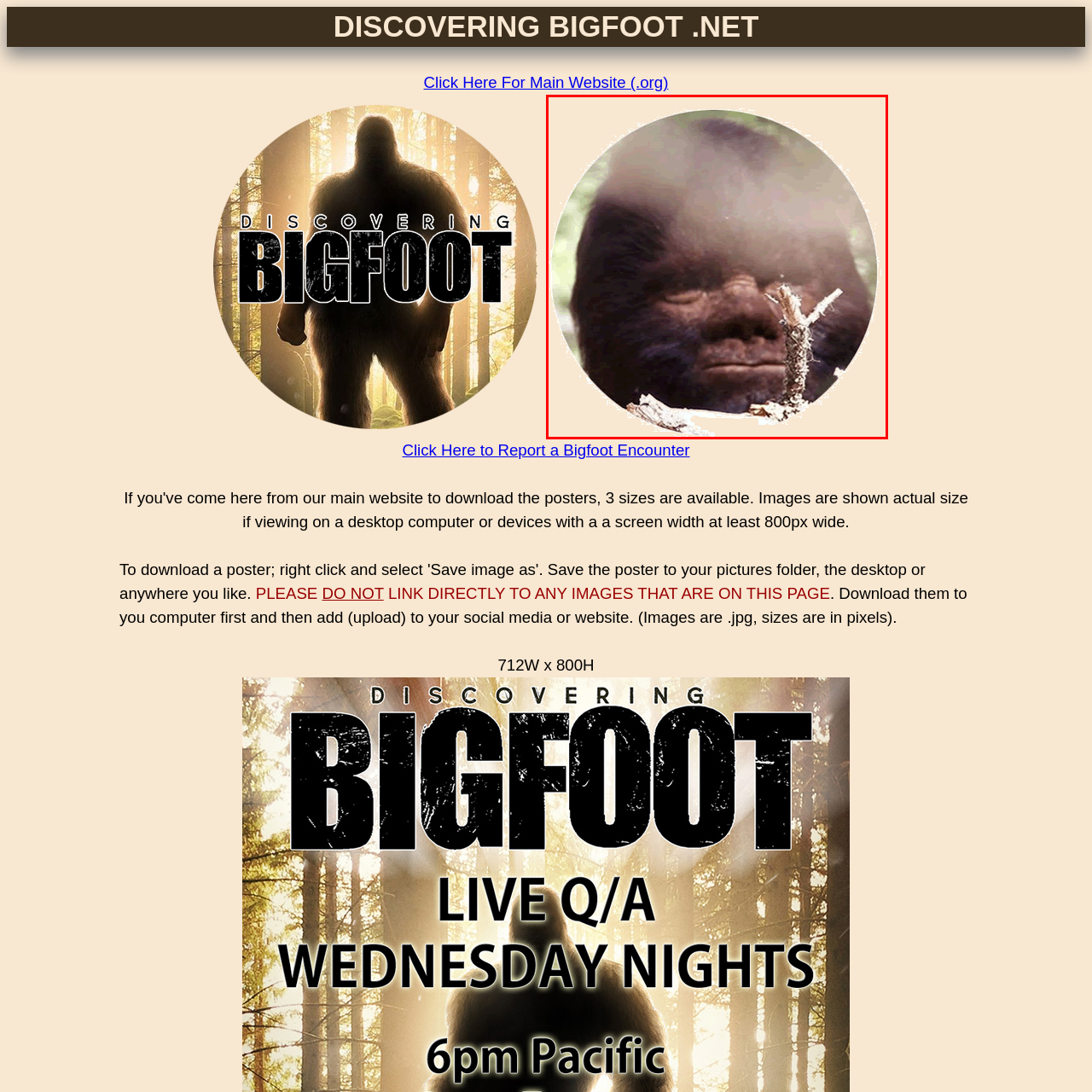Refer to the image contained within the red box, What is the purpose of the 'Discovering Bigfoot' website?
 Provide your response as a single word or phrase.

Exploring Bigfoot sightings